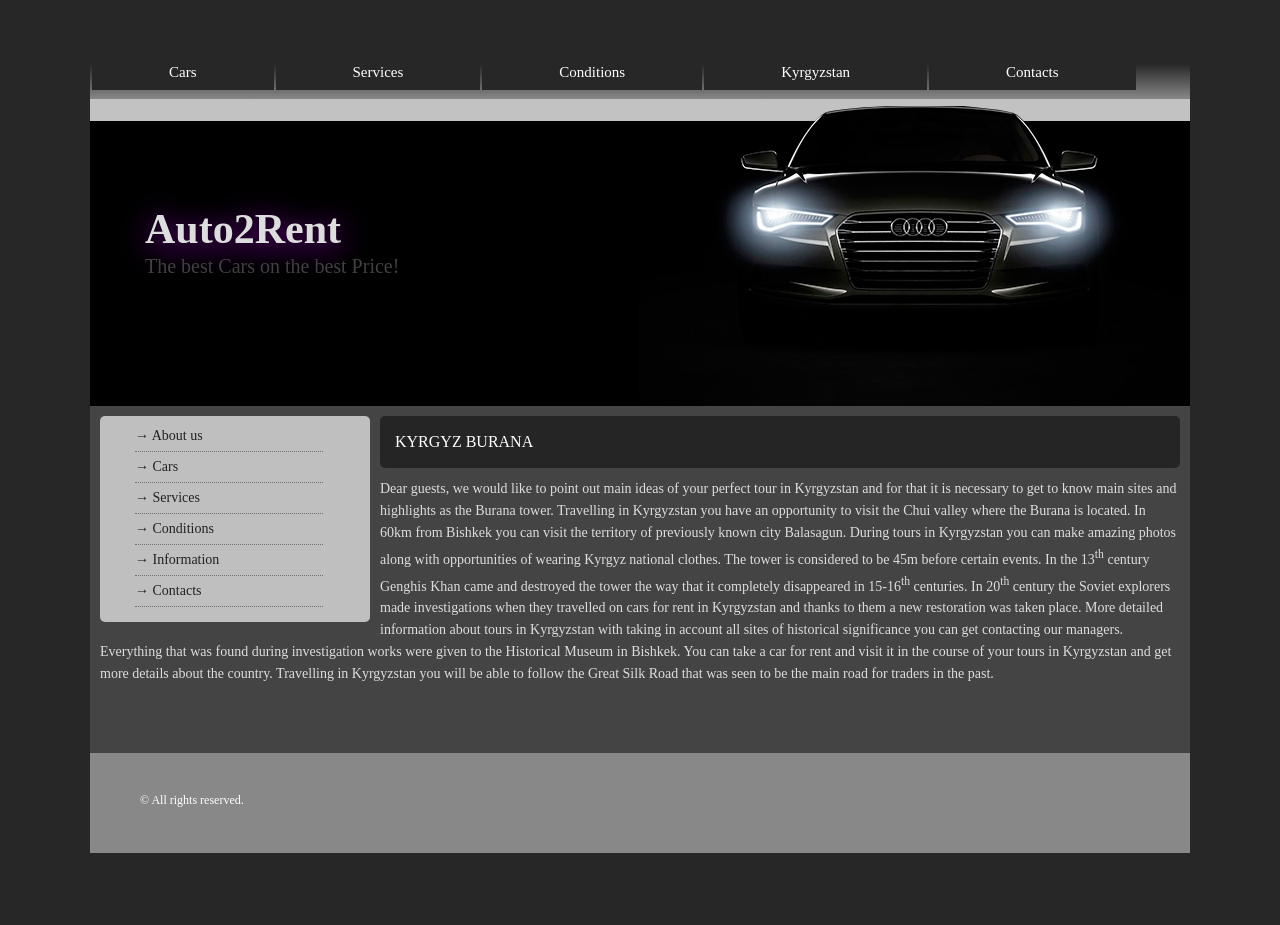Identify the bounding box coordinates of the element that should be clicked to fulfill this task: "Explore services offered by clicking on 'Services'". The coordinates should be provided as four float numbers between 0 and 1, i.e., [left, top, right, bottom].

[0.215, 0.058, 0.375, 0.097]